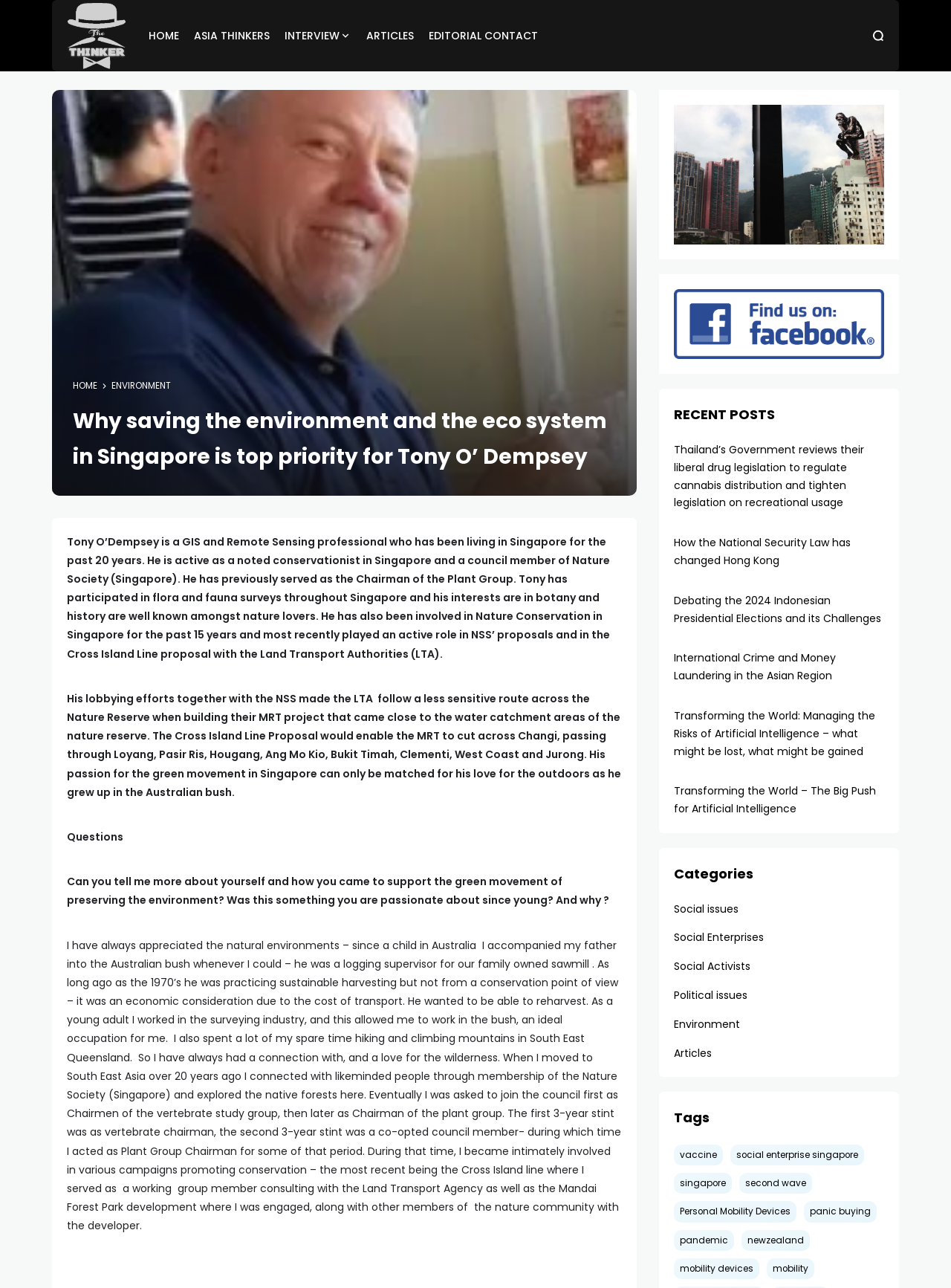Please answer the following question using a single word or phrase: 
What is the topic of the interview with Tony O'Dempsey?

The green movement